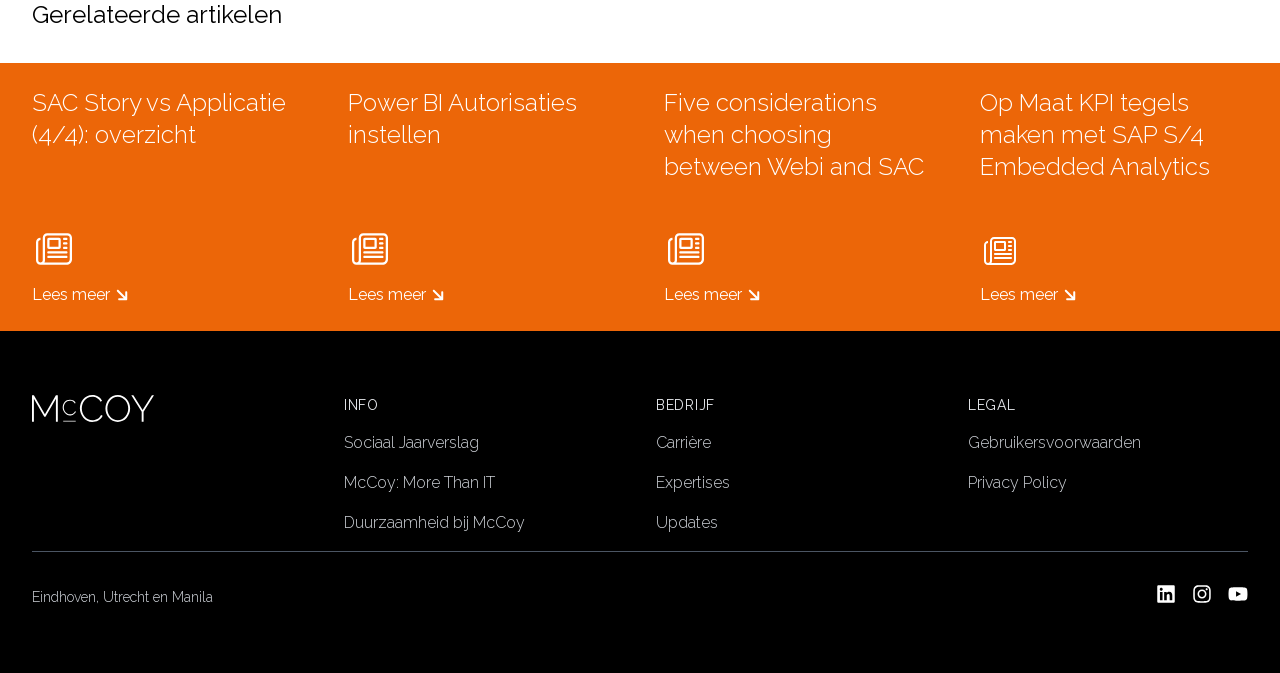Please determine the bounding box coordinates, formatted as (top-left x, top-left y, bottom-right x, bottom-right y), with all values as floating point numbers between 0 and 1. Identify the bounding box of the region described as: McCoy: More Than IT

[0.269, 0.703, 0.387, 0.731]